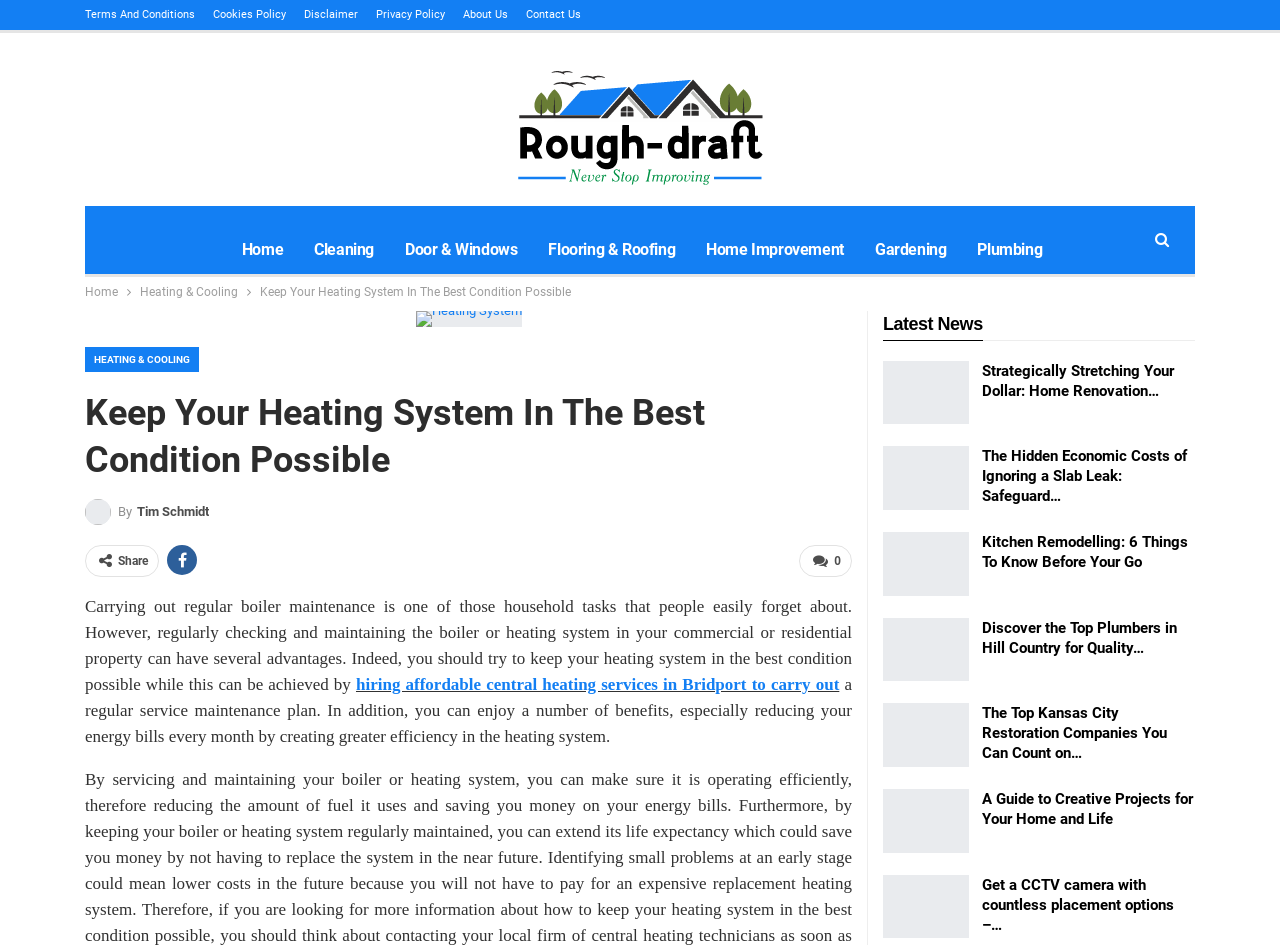Show me the bounding box coordinates of the clickable region to achieve the task as per the instruction: "Click the link to read about HWANG JUN SEO OF JANGCHUNG HIGH SCHOOL".

None